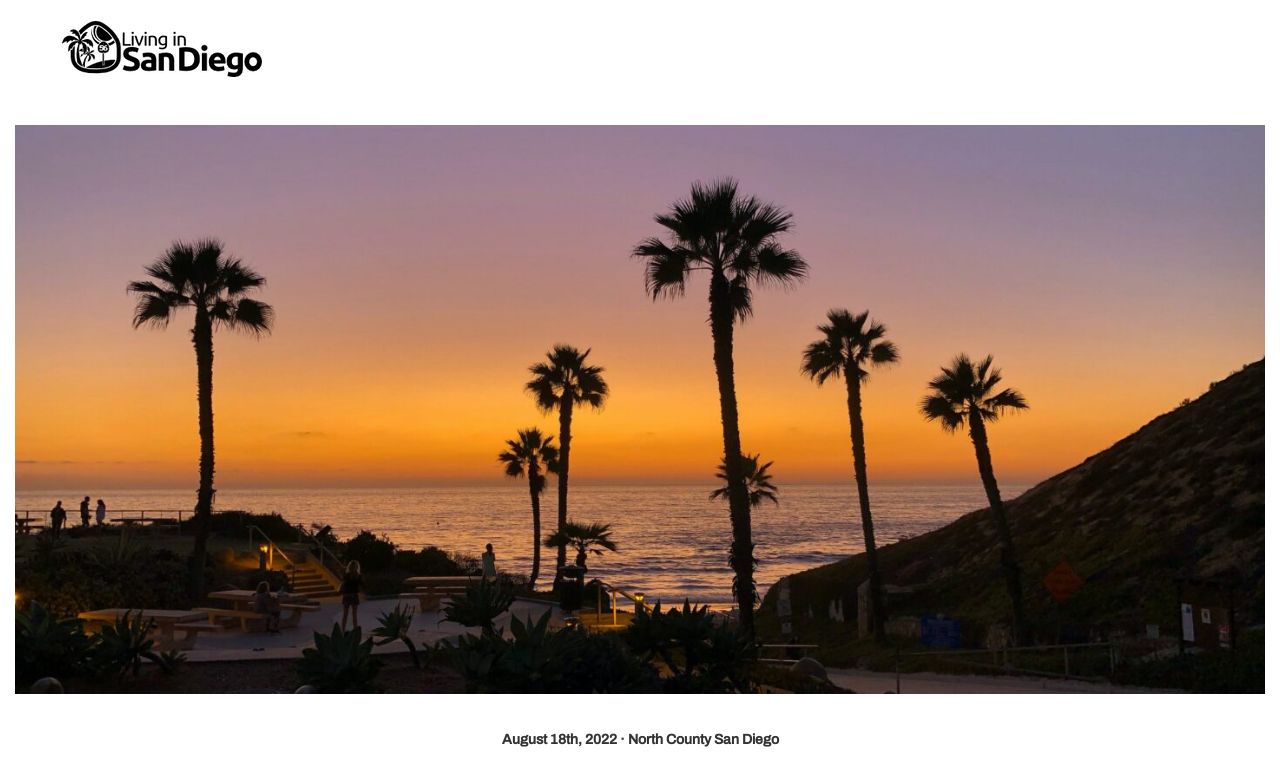Please identify the bounding box coordinates of the area I need to click to accomplish the following instruction: "Enter text in the first input field".

[0.119, 0.572, 0.293, 0.624]